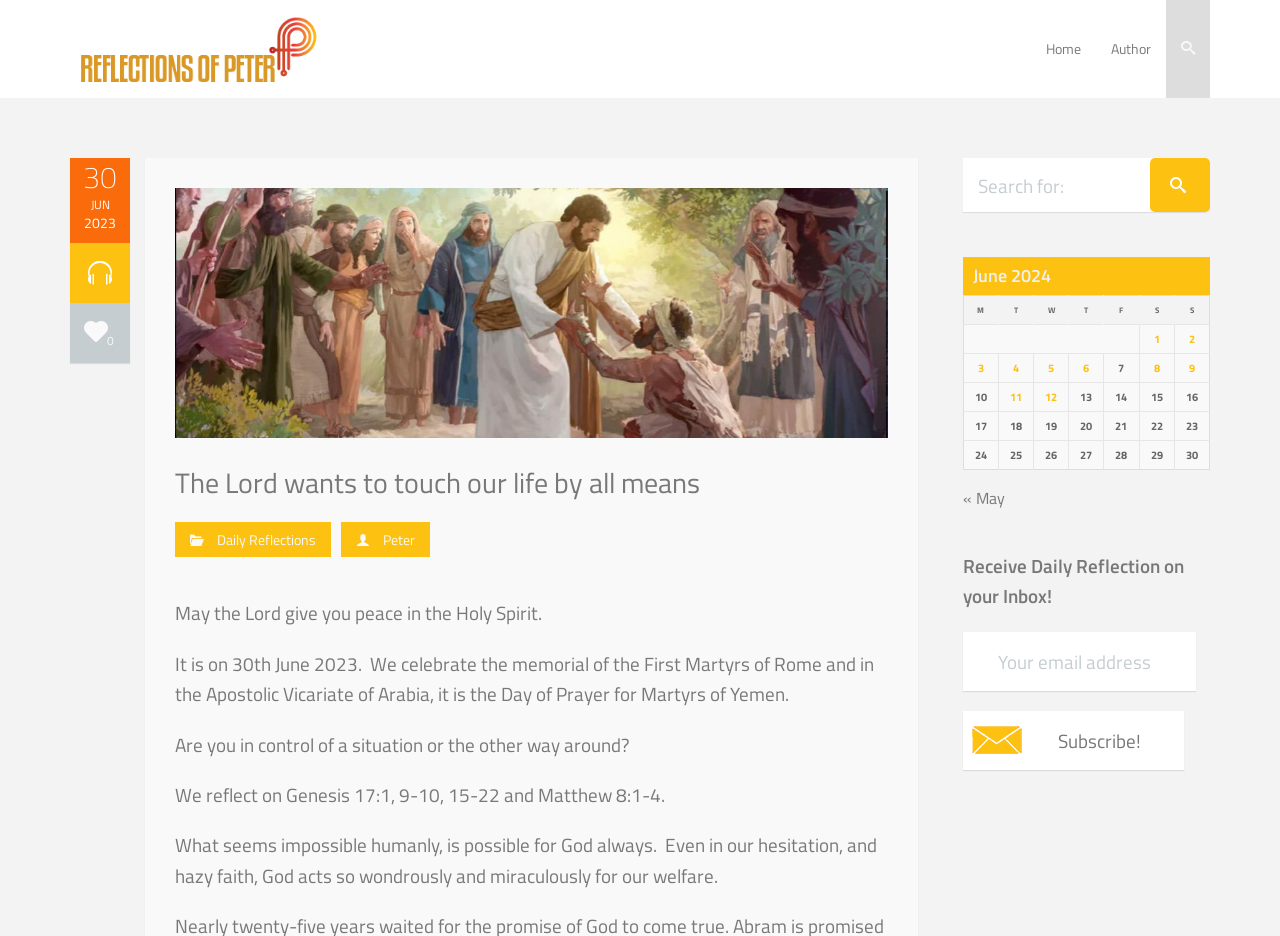Indicate the bounding box coordinates of the clickable region to achieve the following instruction: "Click on the 'Home' link."

[0.805, 0.0, 0.856, 0.105]